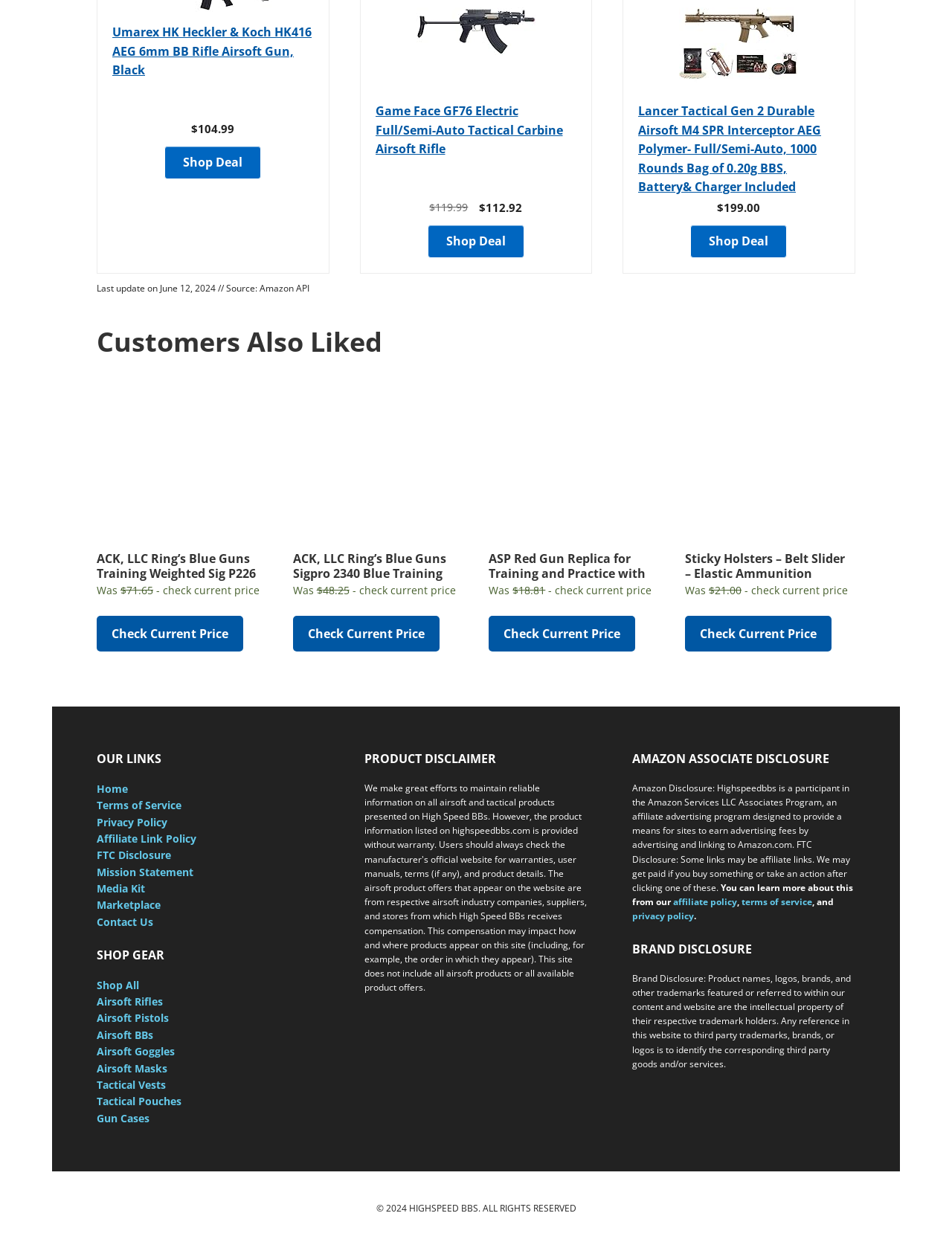Find the bounding box coordinates of the clickable area that will achieve the following instruction: "Learn more about the Affiliate Link Policy".

[0.102, 0.668, 0.206, 0.679]